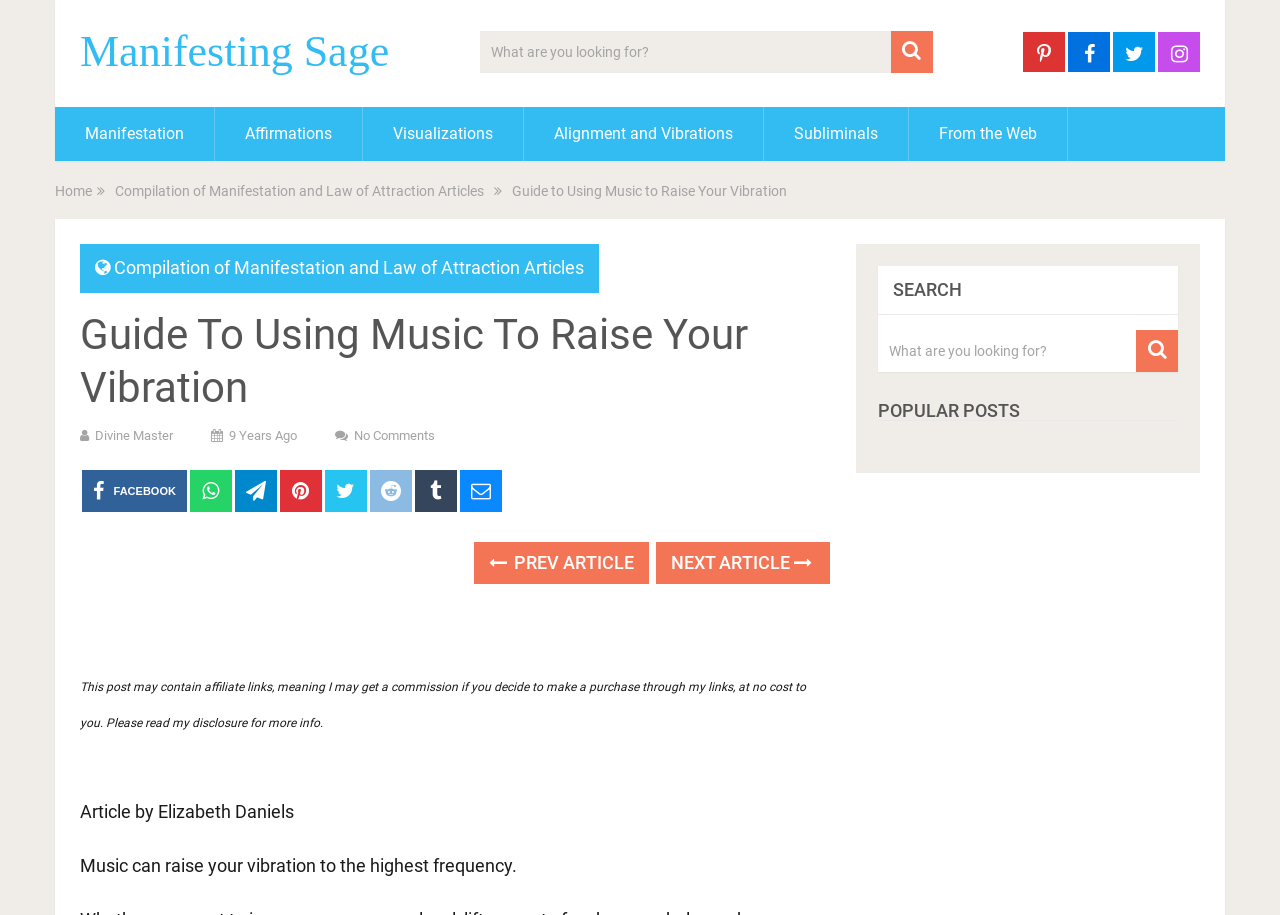Provide the bounding box coordinates for the area that should be clicked to complete the instruction: "Share on Facebook".

[0.064, 0.513, 0.146, 0.559]